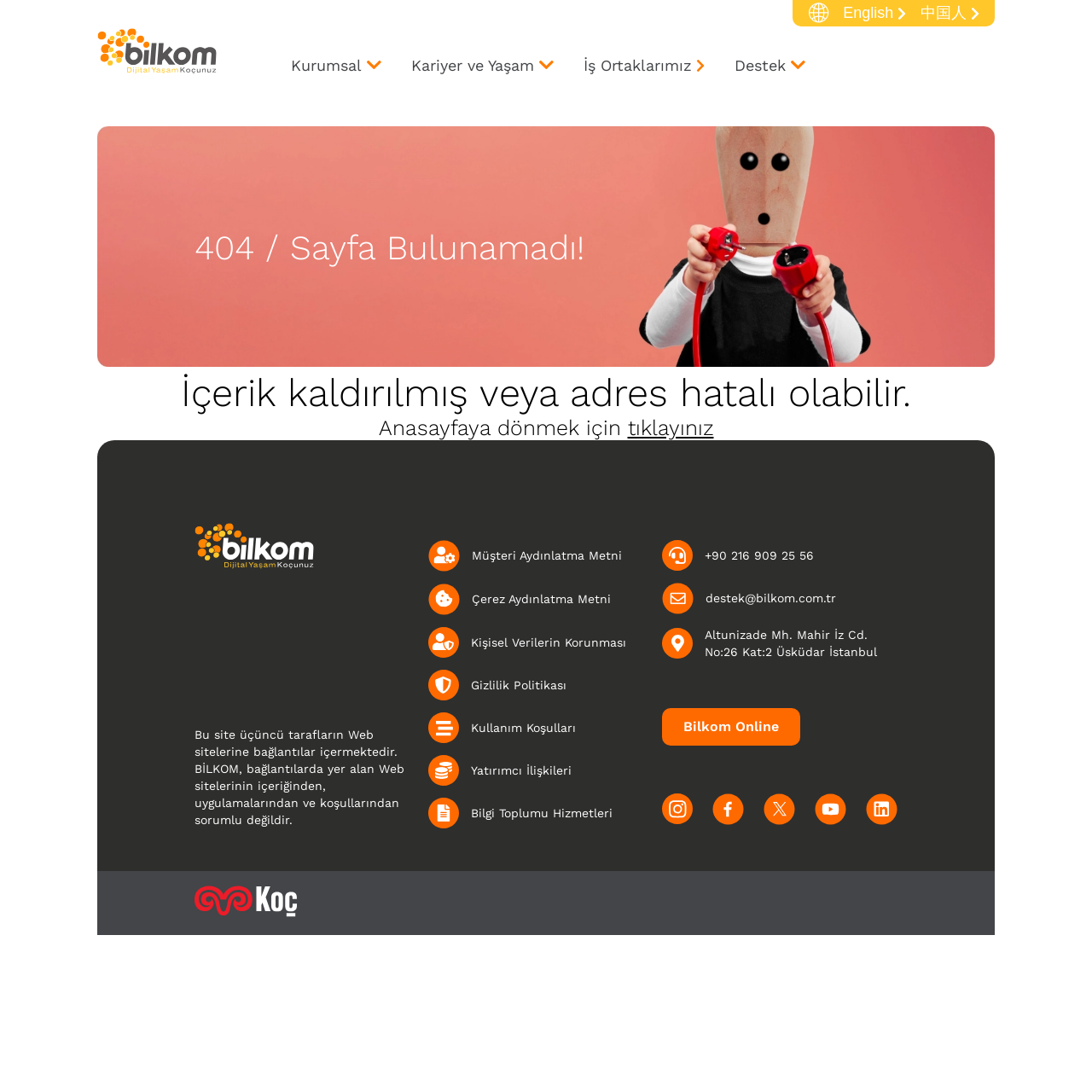What is the language of the webpage?
Give a detailed explanation using the information visible in the image.

I inferred this from the text content of the webpage, which appears to be in Turkish language. The presence of Turkish characters and phrases such as 'Türkiye'nin Dijital Yaşam Koçu', 'Kurumsal', 'Kariyer ve Yaşam', and 'İş Ortaklarımız' also suggest that the language of the webpage is Turkish.